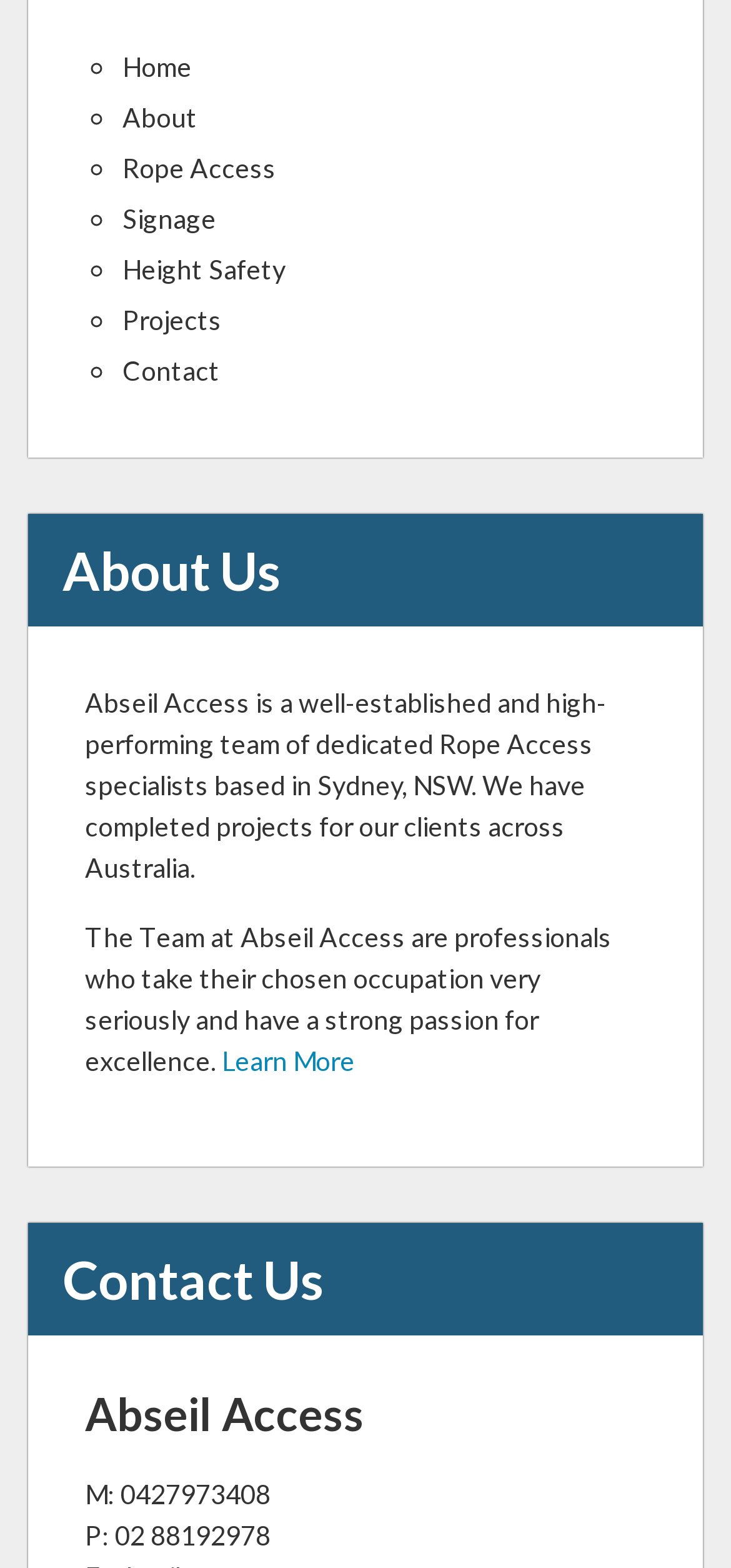Determine the bounding box coordinates of the clickable region to carry out the instruction: "get more information about rope access".

[0.167, 0.096, 0.378, 0.117]